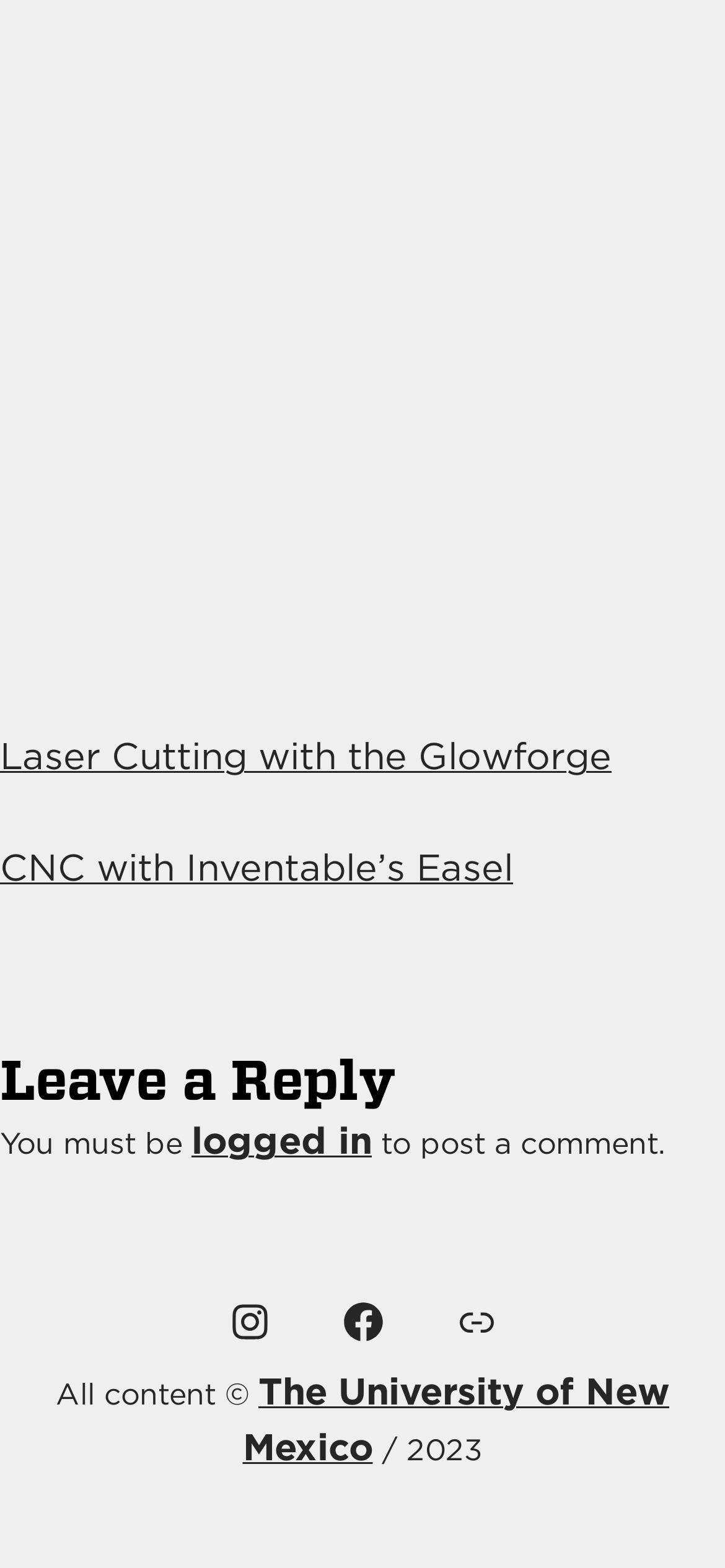Please provide a detailed answer to the question below by examining the image:
What is the purpose of the separator?

The separator is a horizontal line that separates the main content from the comment section, indicating a clear distinction between the two sections.